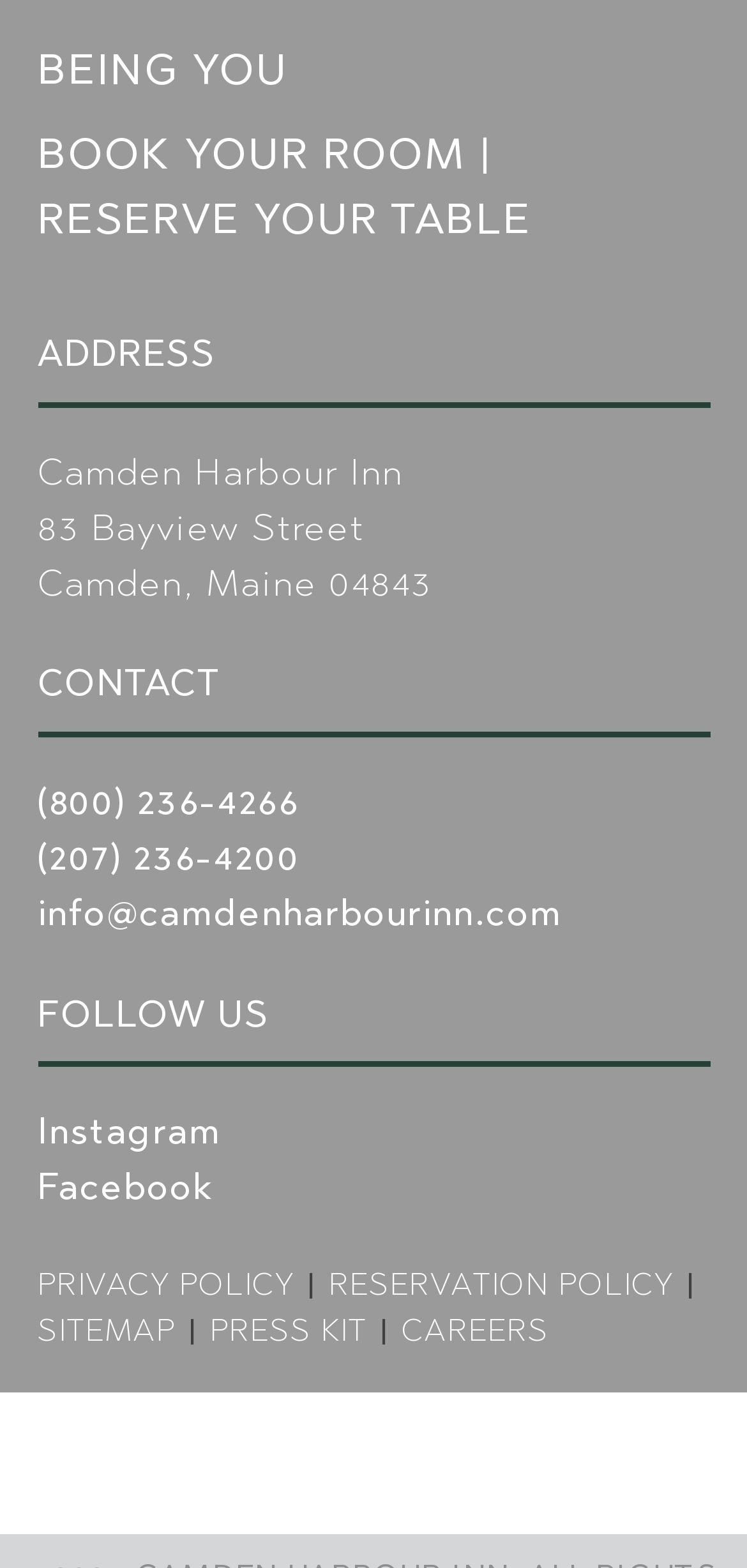Can you pinpoint the bounding box coordinates for the clickable element required for this instruction: "View the privacy policy"? The coordinates should be four float numbers between 0 and 1, i.e., [left, top, right, bottom].

[0.05, 0.807, 0.394, 0.831]